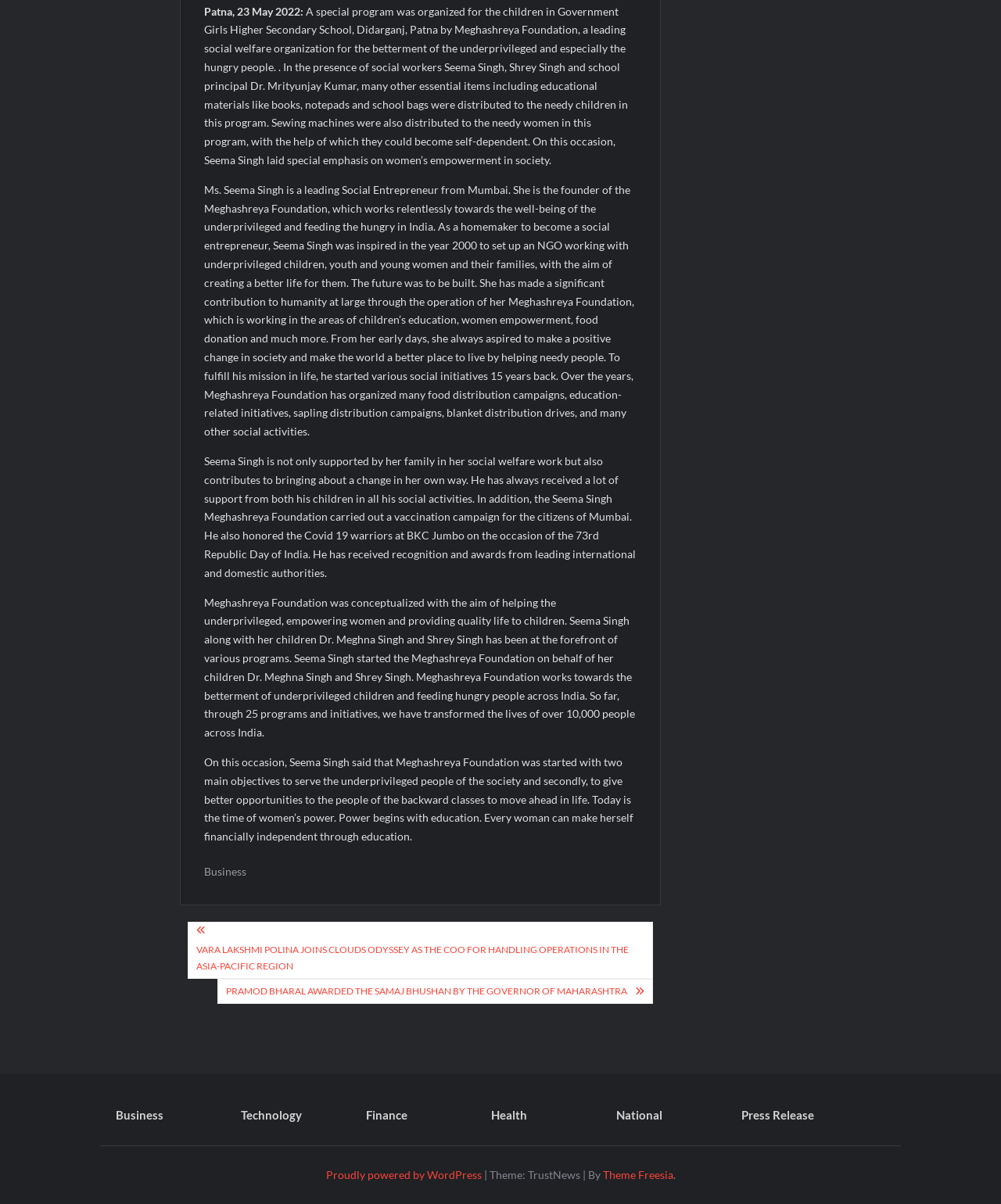Determine the bounding box coordinates for the UI element with the following description: "Finance". The coordinates should be four float numbers between 0 and 1, represented as [left, top, right, bottom].

[0.366, 0.918, 0.486, 0.935]